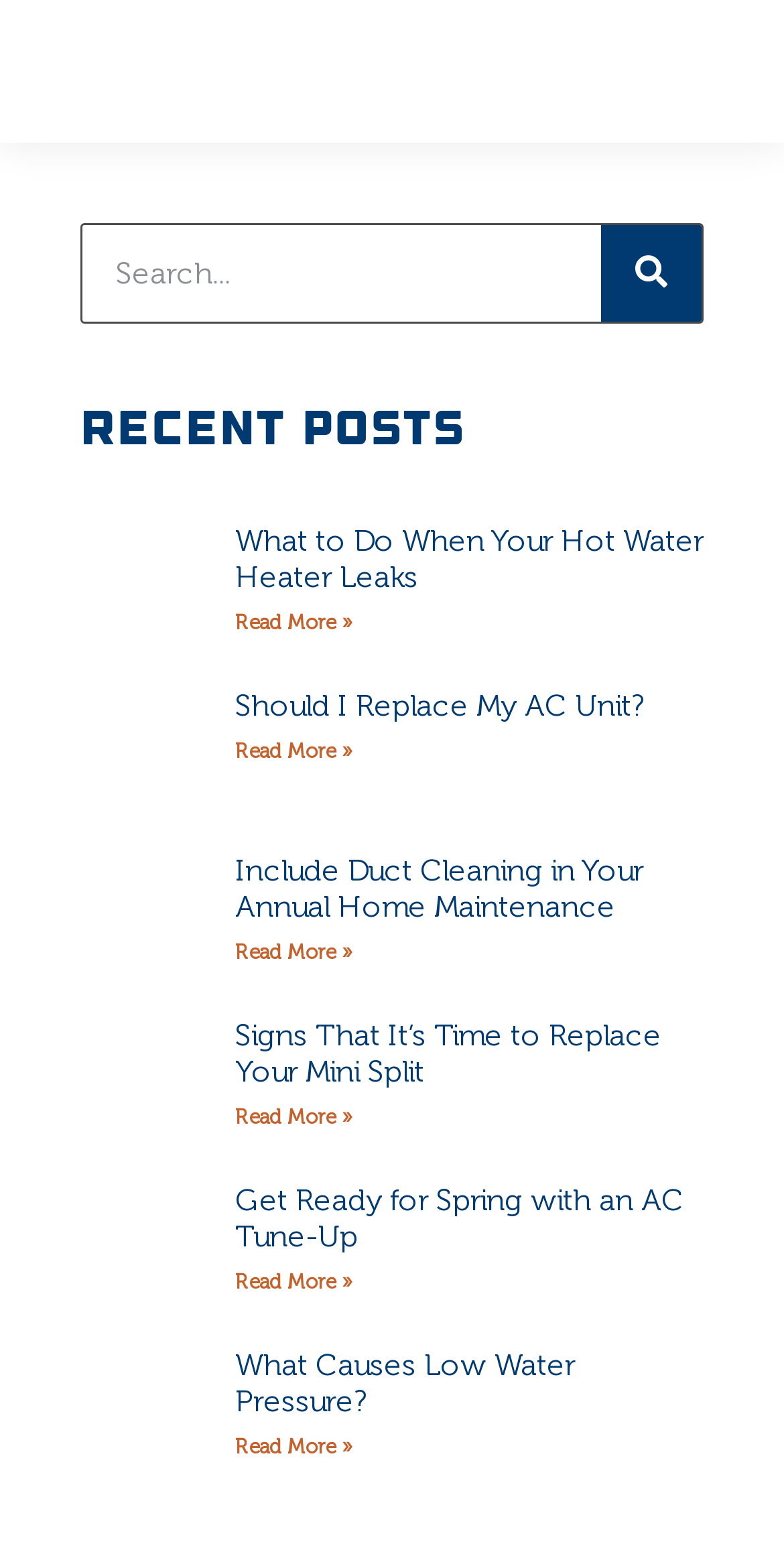Indicate the bounding box coordinates of the element that must be clicked to execute the instruction: "Read more about What to Do When Your Hot Water Heater Leaks". The coordinates should be given as four float numbers between 0 and 1, i.e., [left, top, right, bottom].

[0.3, 0.392, 0.449, 0.407]